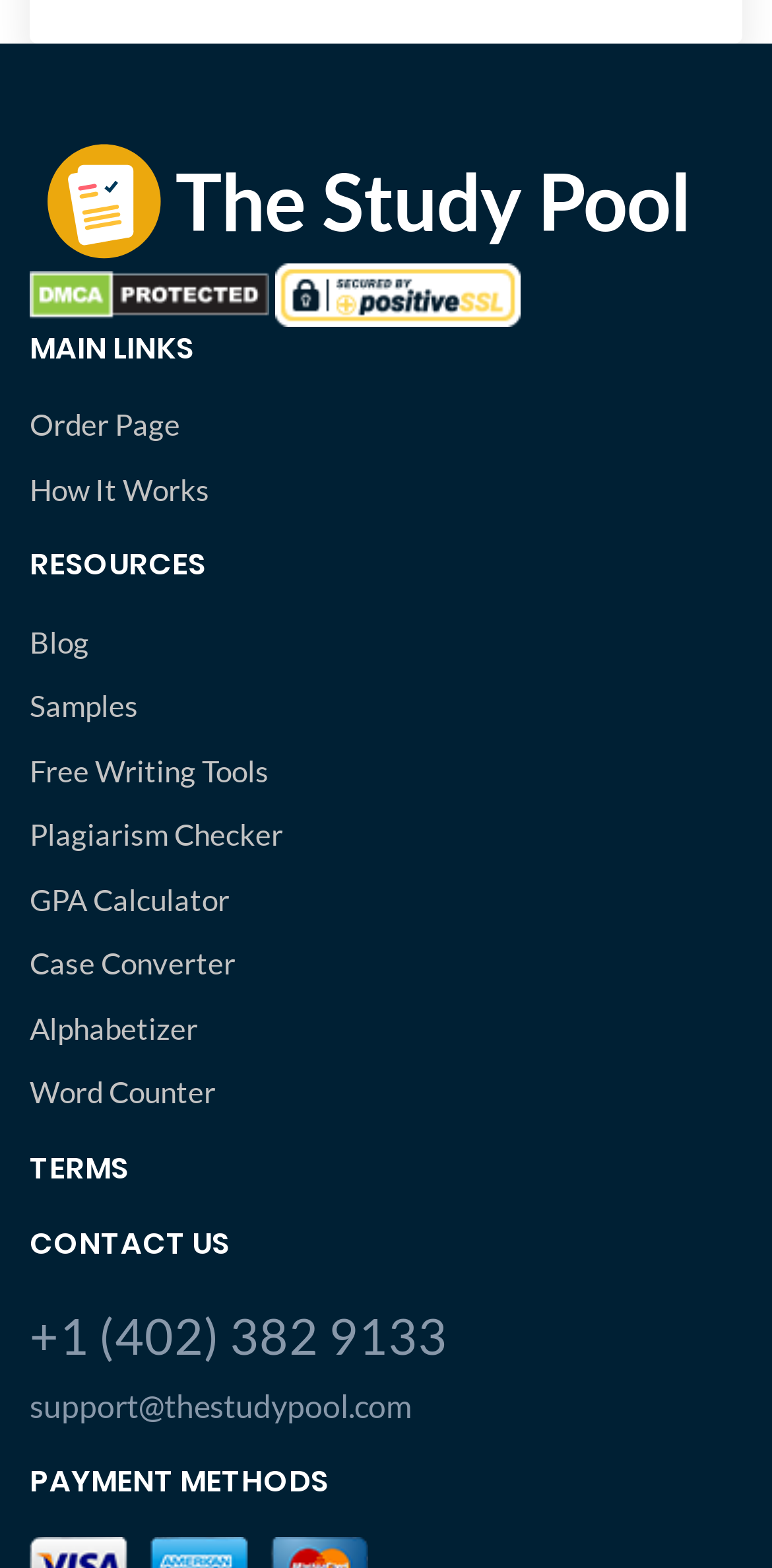Provide the bounding box coordinates for the area that should be clicked to complete the instruction: "Use the Plagiarism Checker".

[0.038, 0.518, 0.962, 0.546]